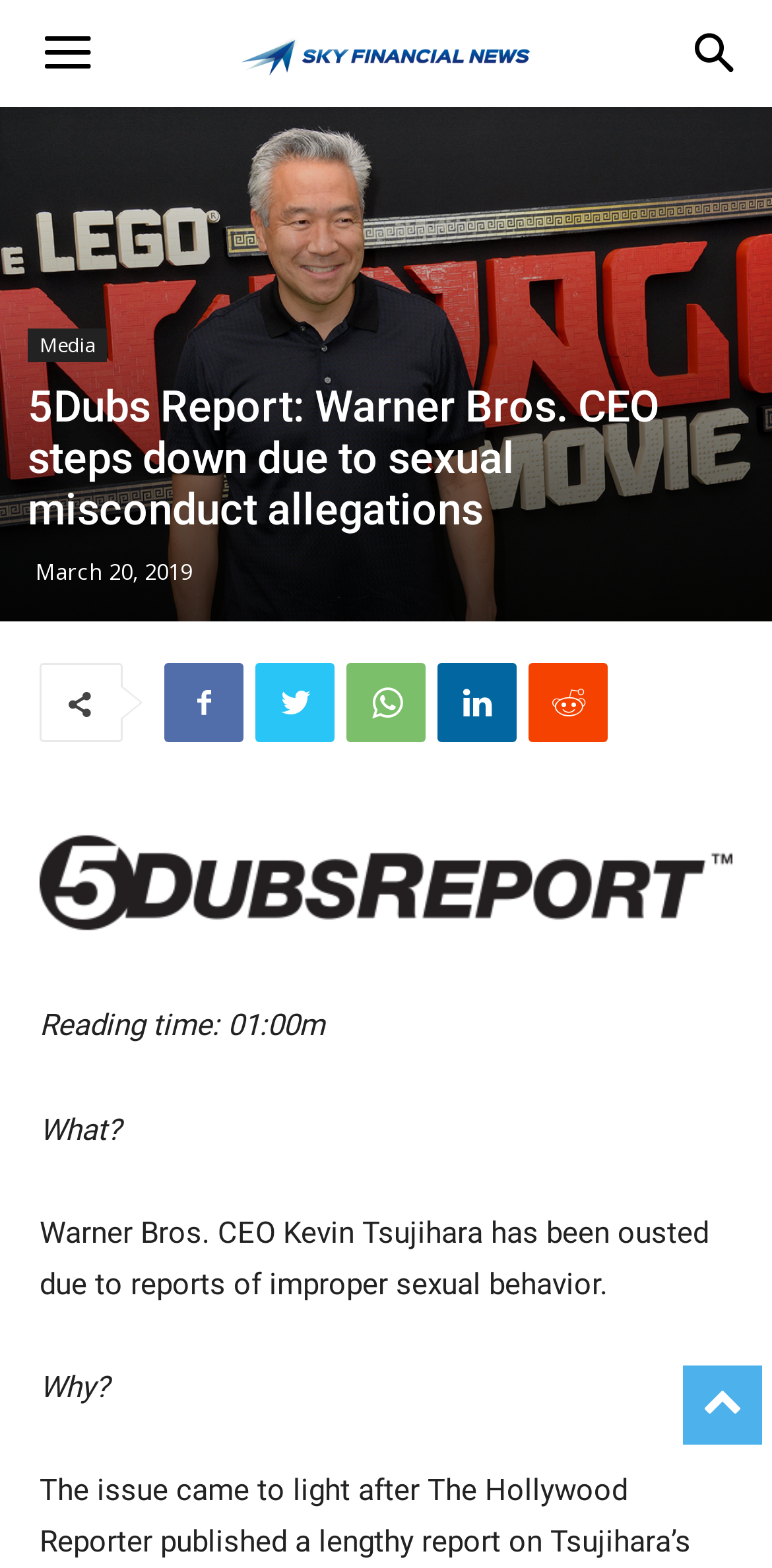What is the category of the news article? Refer to the image and provide a one-word or short phrase answer.

Media